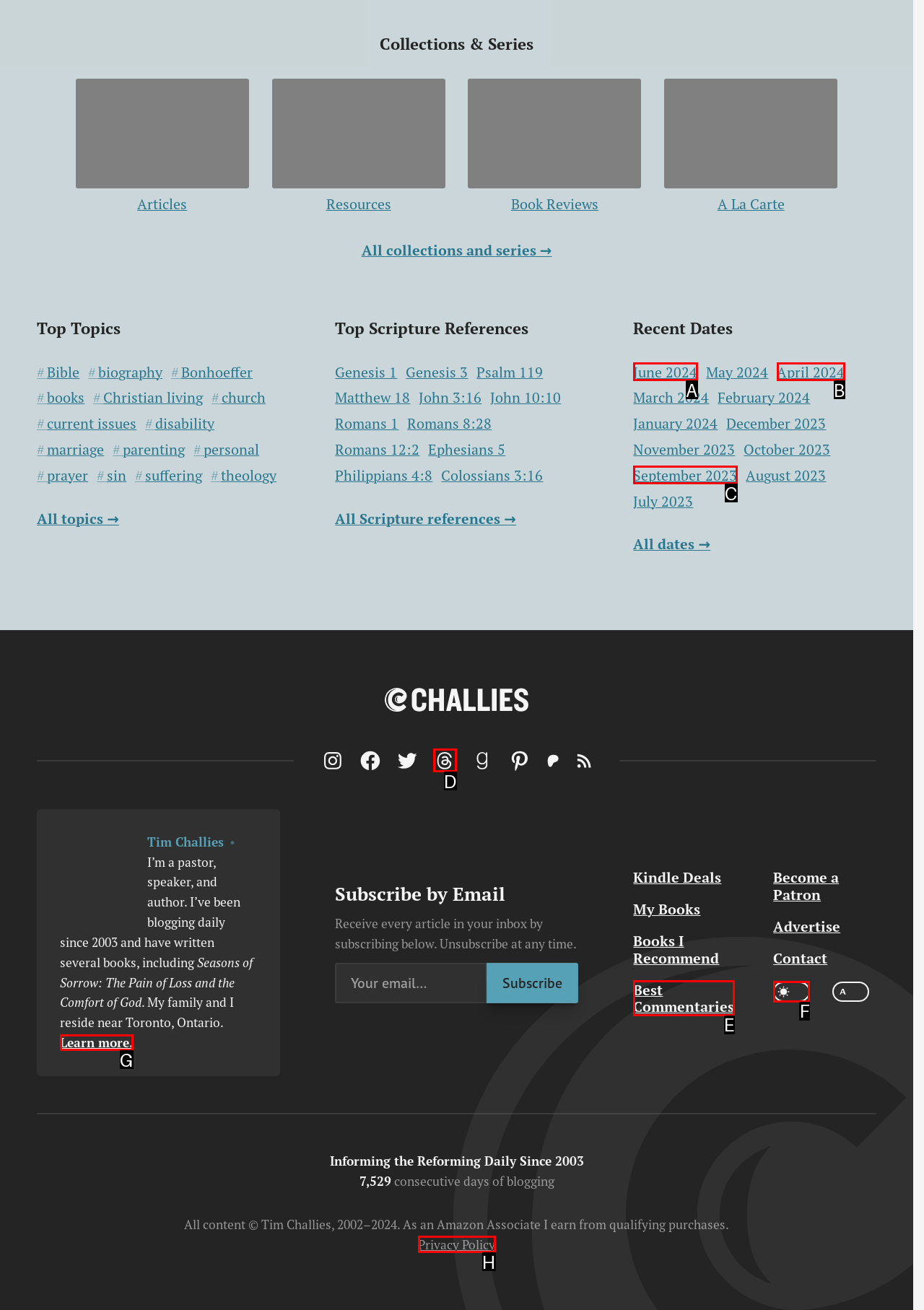Choose the correct UI element to click for this task: Learn more about Tim Challies Answer using the letter from the given choices.

G